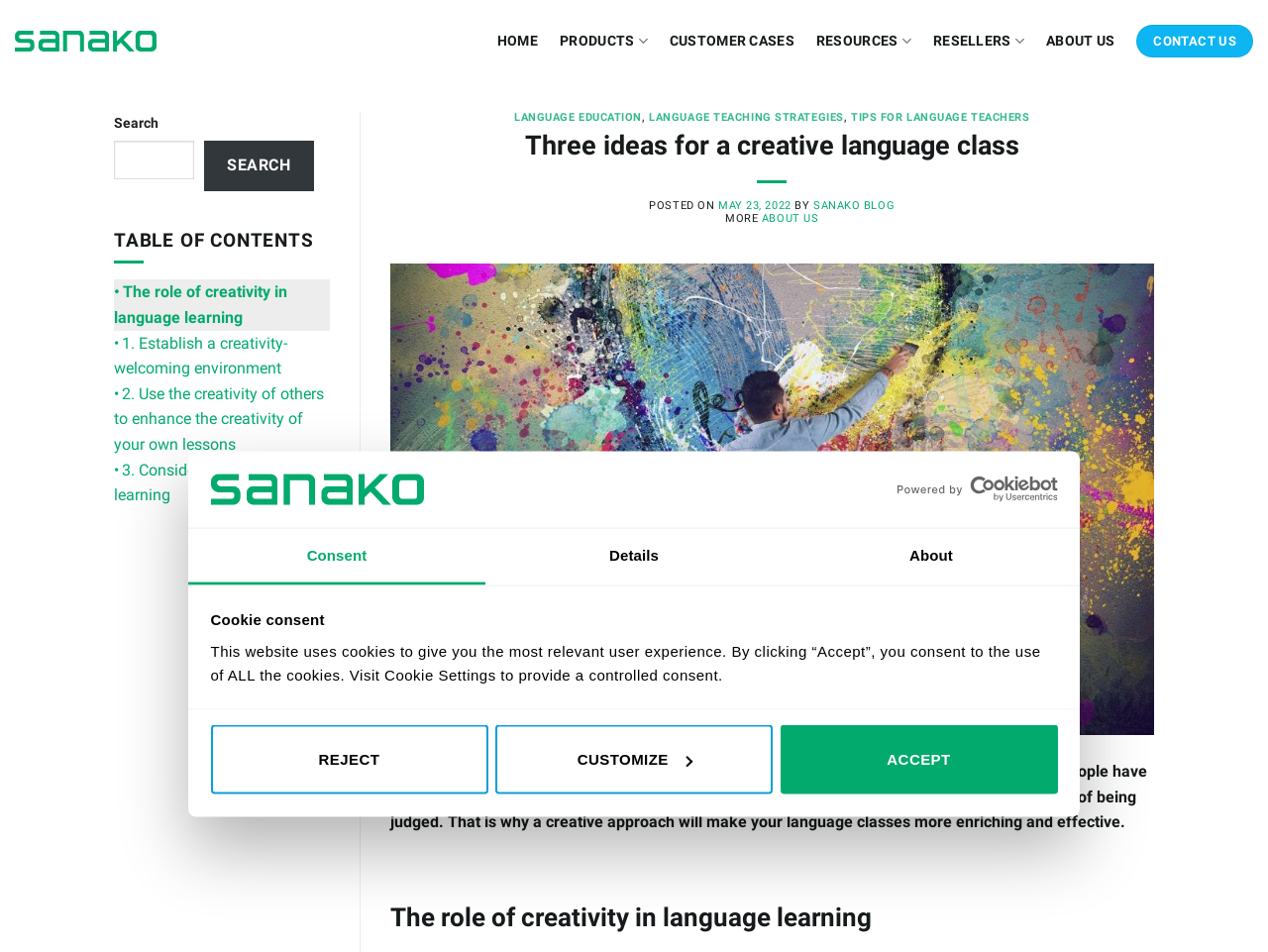From the screenshot, find the bounding box of the UI element matching this description: "ABOUT". Supply the bounding box coordinates in the form [left, top, right, bottom], each a float between 0 and 1.

None